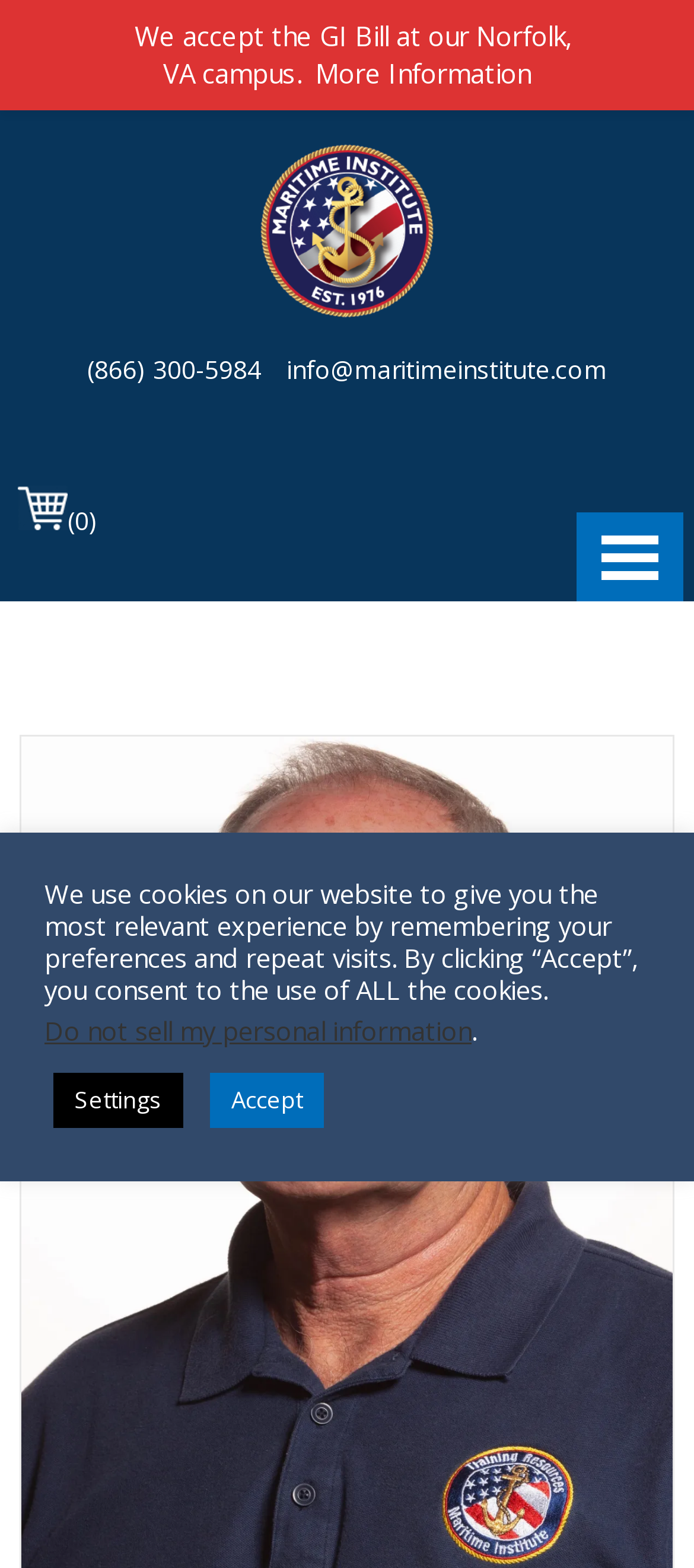Please provide a brief answer to the following inquiry using a single word or phrase:
How many images are on the webpage?

2